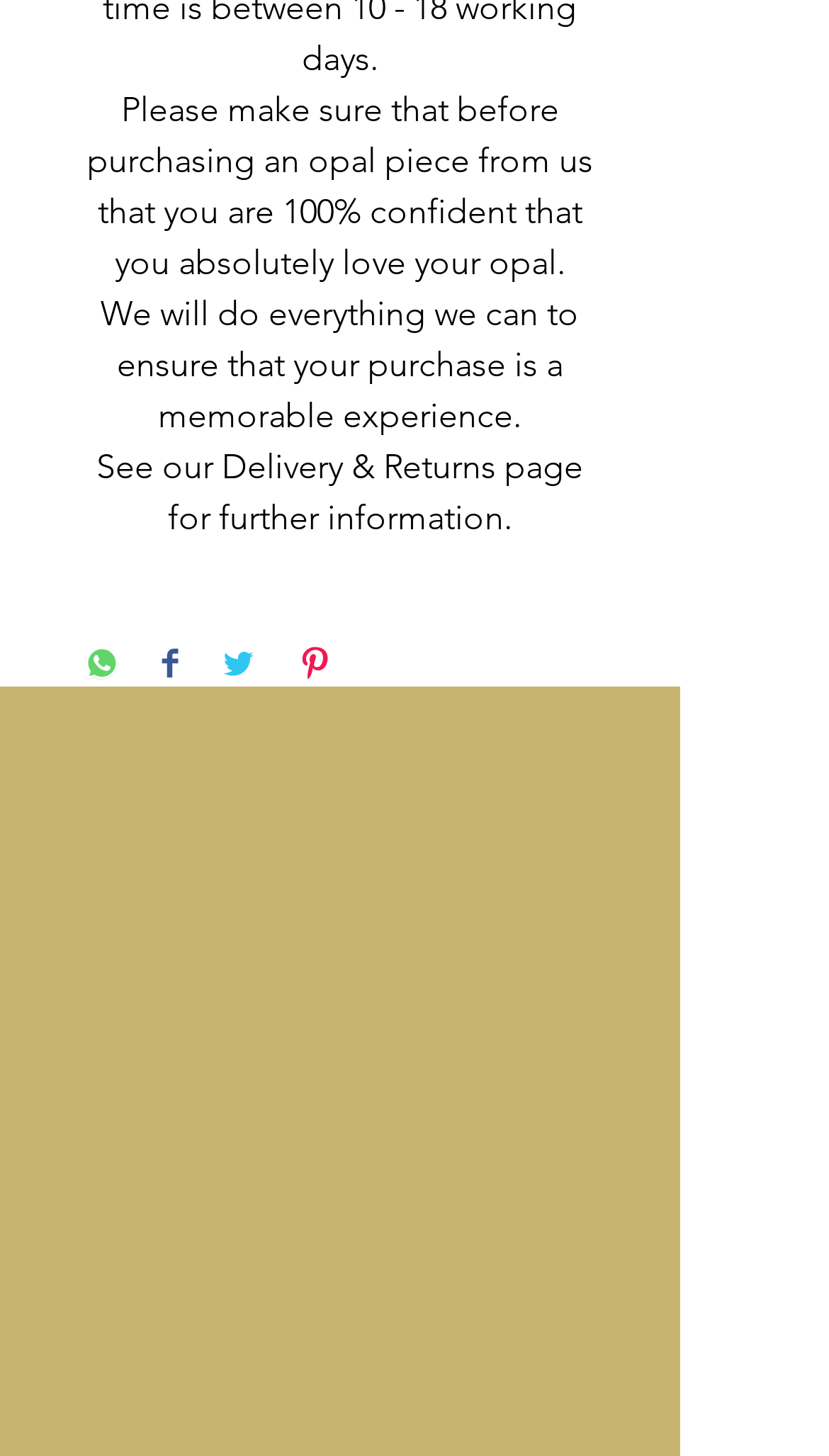What is the company's address?
From the image, provide a succinct answer in one word or a short phrase.

PO Box 37, North Adelaide, SA 5006